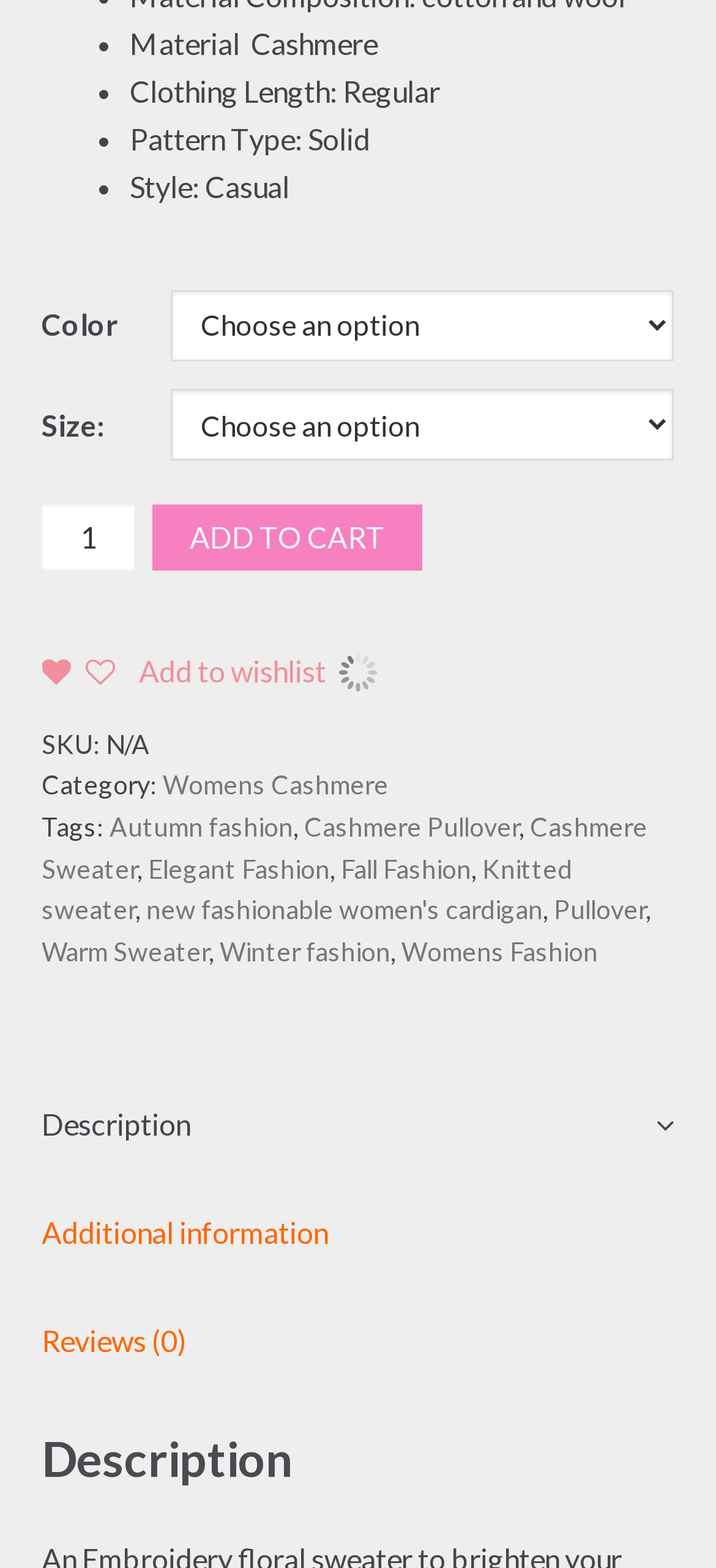What is the purpose of the spin button?
Make sure to answer the question with a detailed and comprehensive explanation.

The spin button is located next to the 'Embroidery floral sweater pullovers female lace patchwork cashmere sweater Women's Clothing quantity' label, which implies that its purpose is to set the quantity of the product.